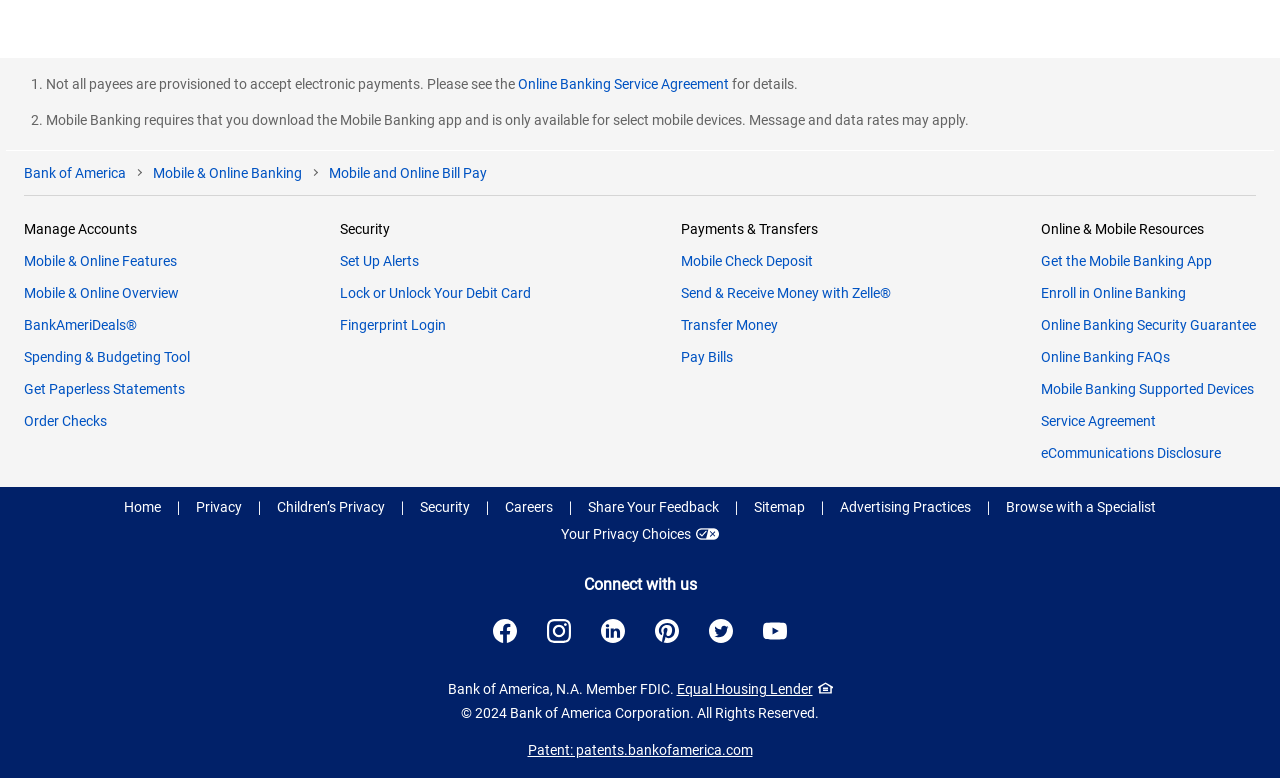What is the 'Security' section about?
Deliver a detailed and extensive answer to the question.

The 'Security' section has links to 'Set Up Alerts' and 'Lock or Unlock Your Debit Card', which suggests that this section is about setting up security measures to protect users' accounts and debit cards.